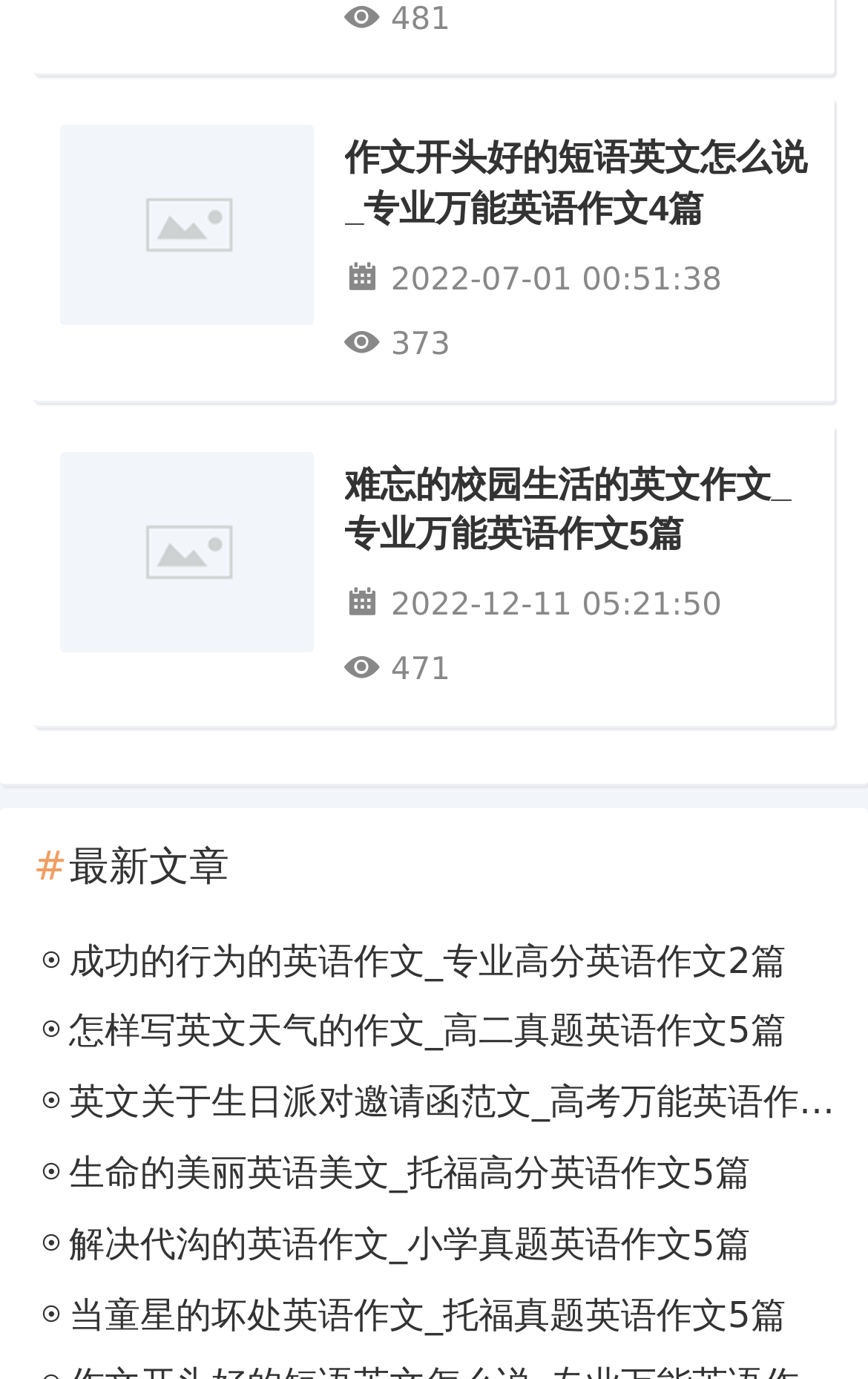What is the title of the first article?
Look at the image and answer the question with a single word or phrase.

作文开头好的短语英文怎么说_专业万能英语作文4篇